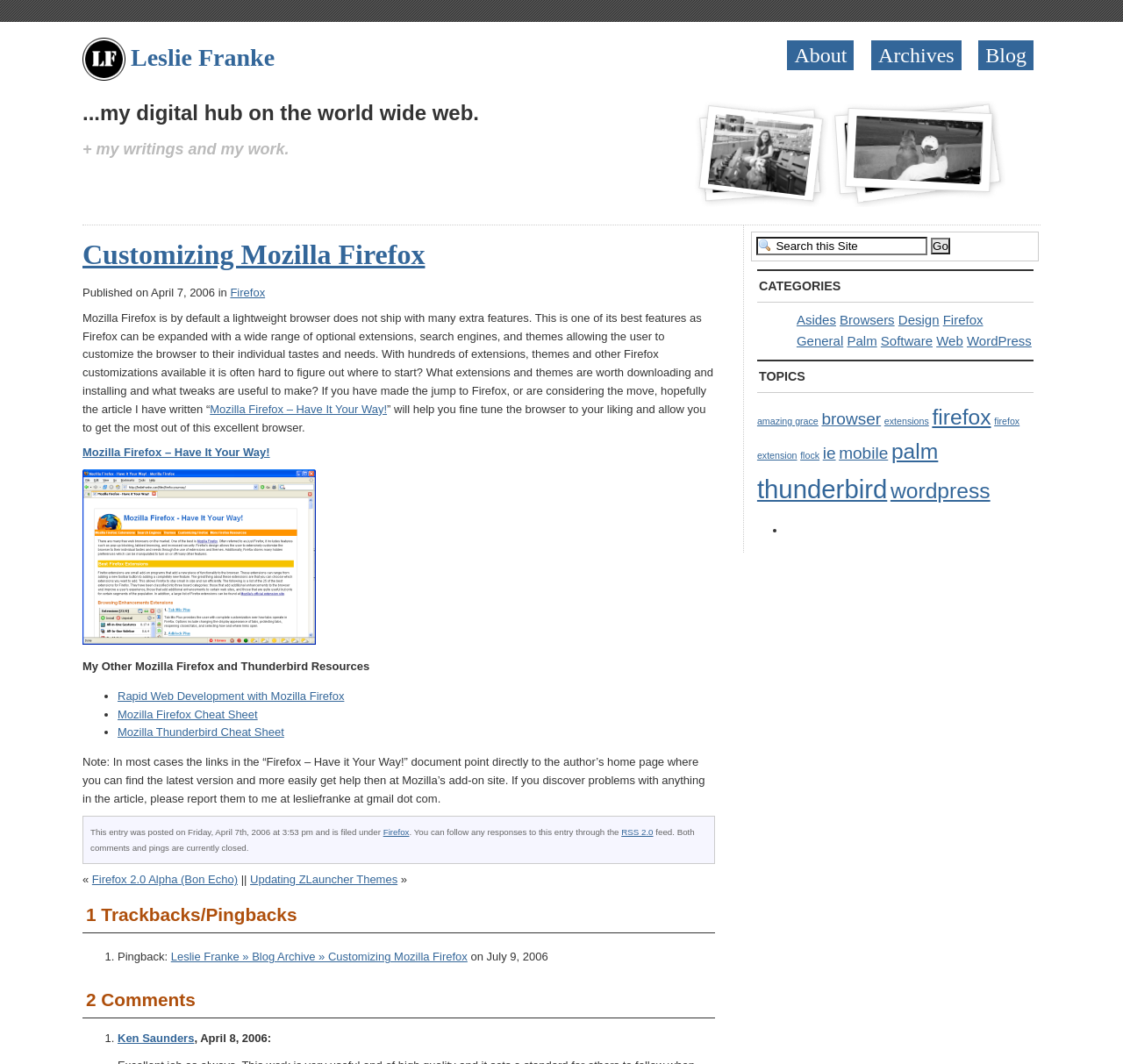Give a concise answer using only one word or phrase for this question:
What is the author of the article?

Leslie Franke